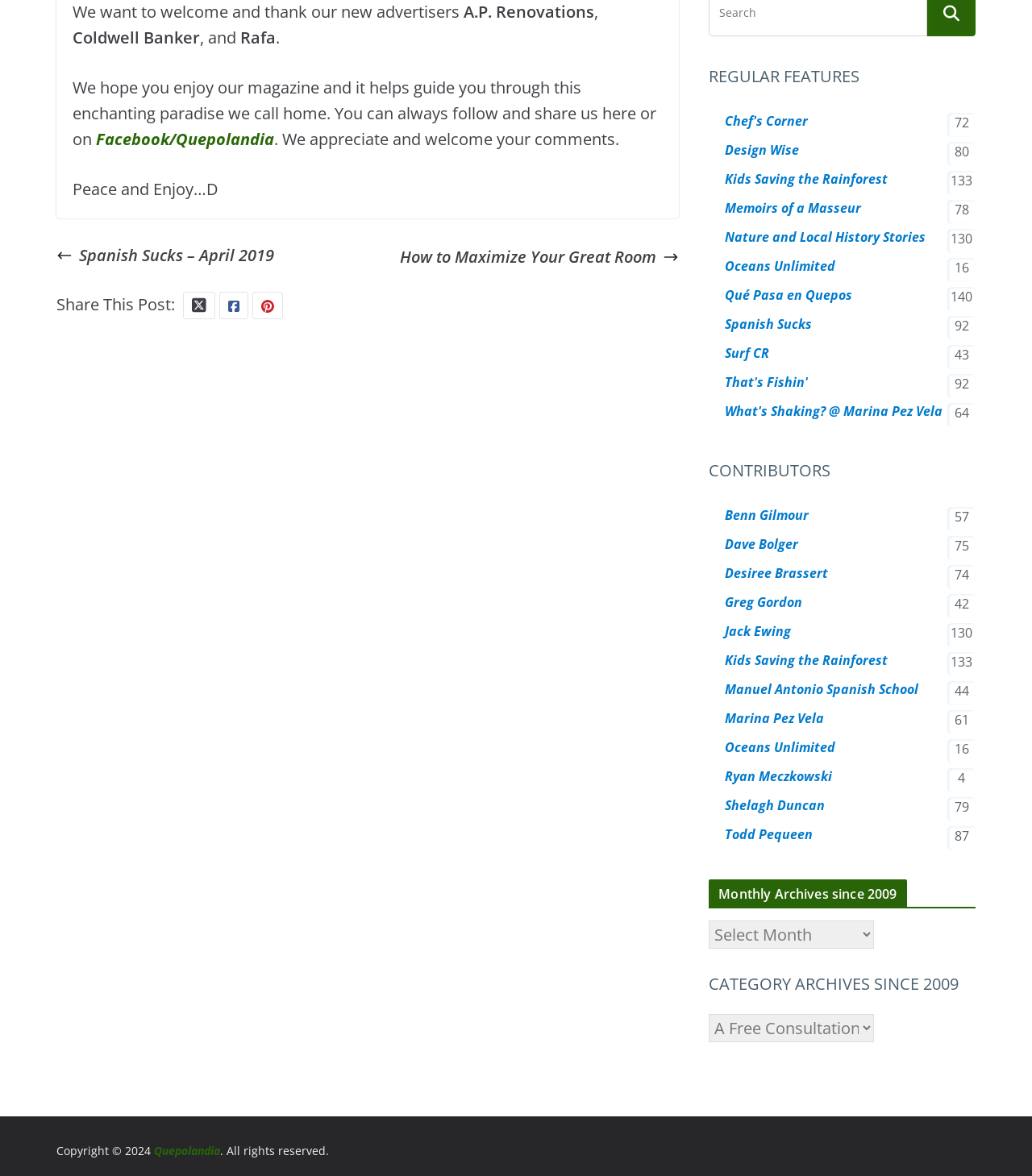Can you find the bounding box coordinates for the UI element given this description: "Marina Pez Vela"? Provide the coordinates as four float numbers between 0 and 1: [left, top, right, bottom].

[0.703, 0.615, 0.788, 0.632]